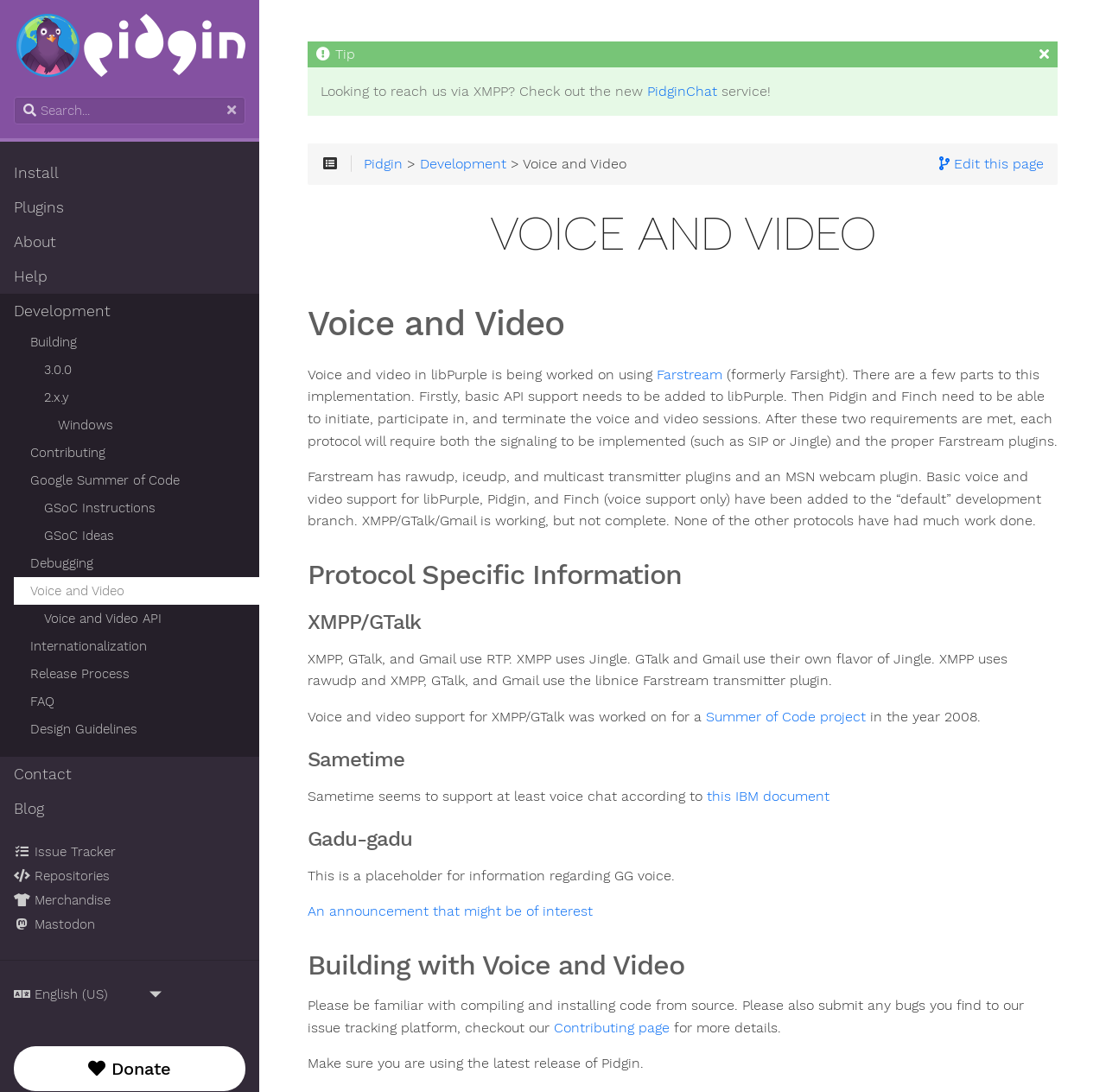Please predict the bounding box coordinates of the element's region where a click is necessary to complete the following instruction: "Check the FAQ". The coordinates should be represented by four float numbers between 0 and 1, i.e., [left, top, right, bottom].

[0.012, 0.63, 0.222, 0.655]